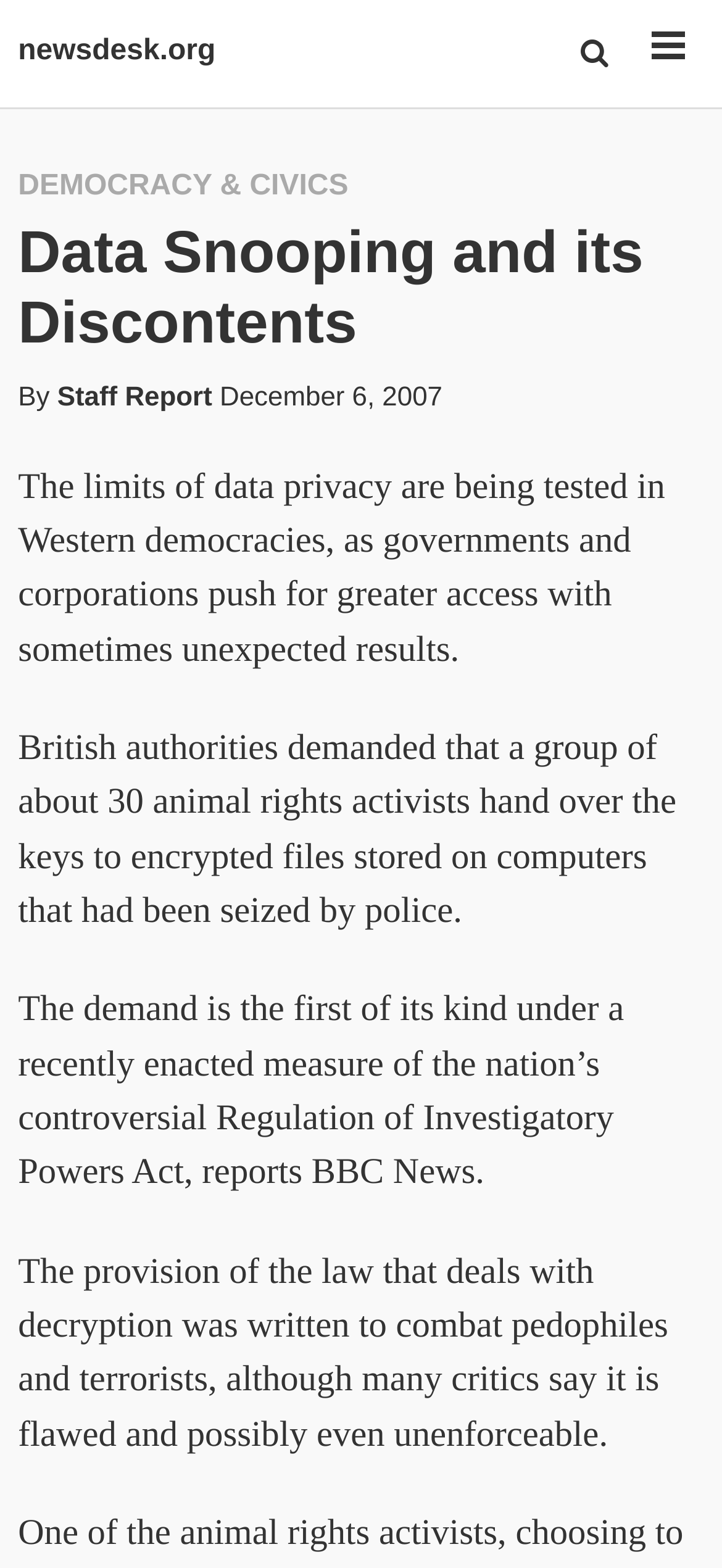Locate the bounding box of the UI element described in the following text: "Democracy & Civics".

[0.025, 0.106, 0.482, 0.126]